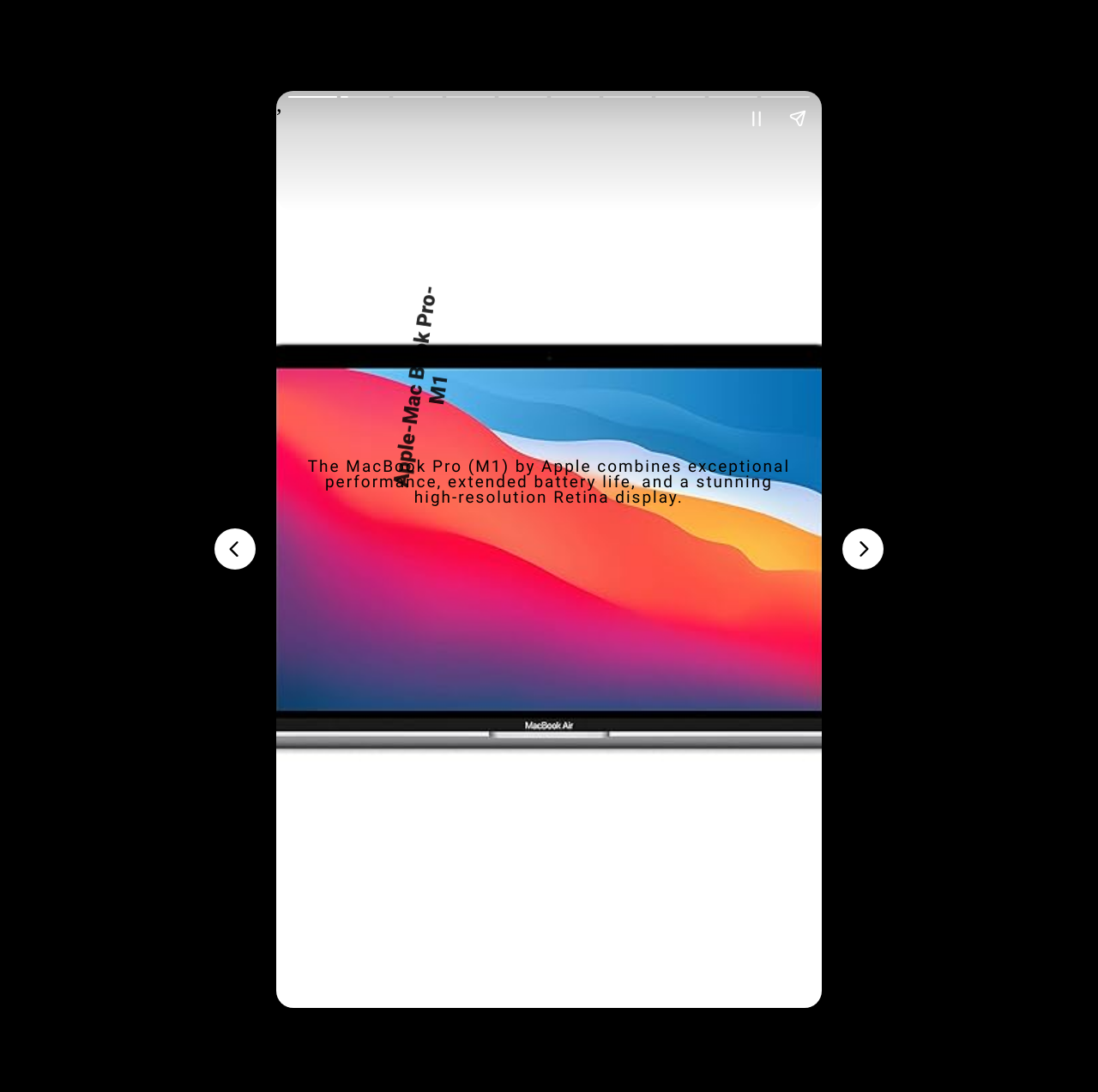Provide a thorough summary of the webpage.

The webpage is about the 9 best laptops for computer science students in 2023. At the top, there is a heading that reads "Apple-Mac Book Pro-M1". Below the heading, there is a paragraph of text that describes the MacBook Pro (M1) by Apple, highlighting its exceptional performance, extended battery life, and high-resolution Retina display.

To the left of the heading, there is a section with two buttons, "Previous page" and "Next page", which are likely used for navigation. On the right side of the page, there are two more buttons, "Pause story" and "Share story", which are positioned close to each other.

The page also has a complementary section that takes up a significant portion of the page, but its content is not explicitly described. There are no images mentioned in the accessibility tree, but it's possible that they are part of the complementary section. Overall, the page appears to be a review or article about laptops, with a focus on the Apple MacBook Pro (M1) model.